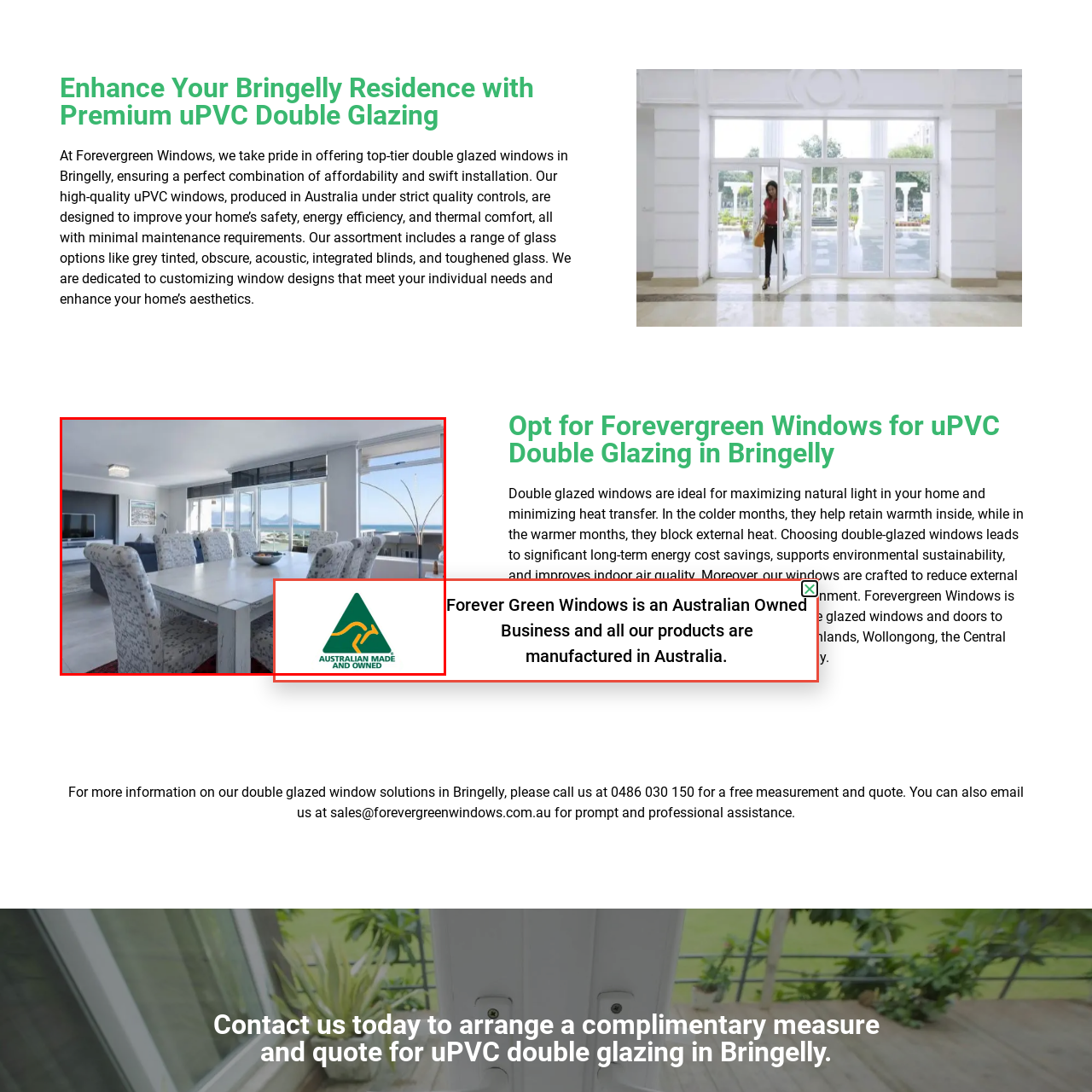Observe the image enclosed by the red box and thoroughly answer the subsequent question based on the visual details: What is the color of the dining table?

The caption explicitly states that the dining table is 'sleek white', indicating that the table's color is white.